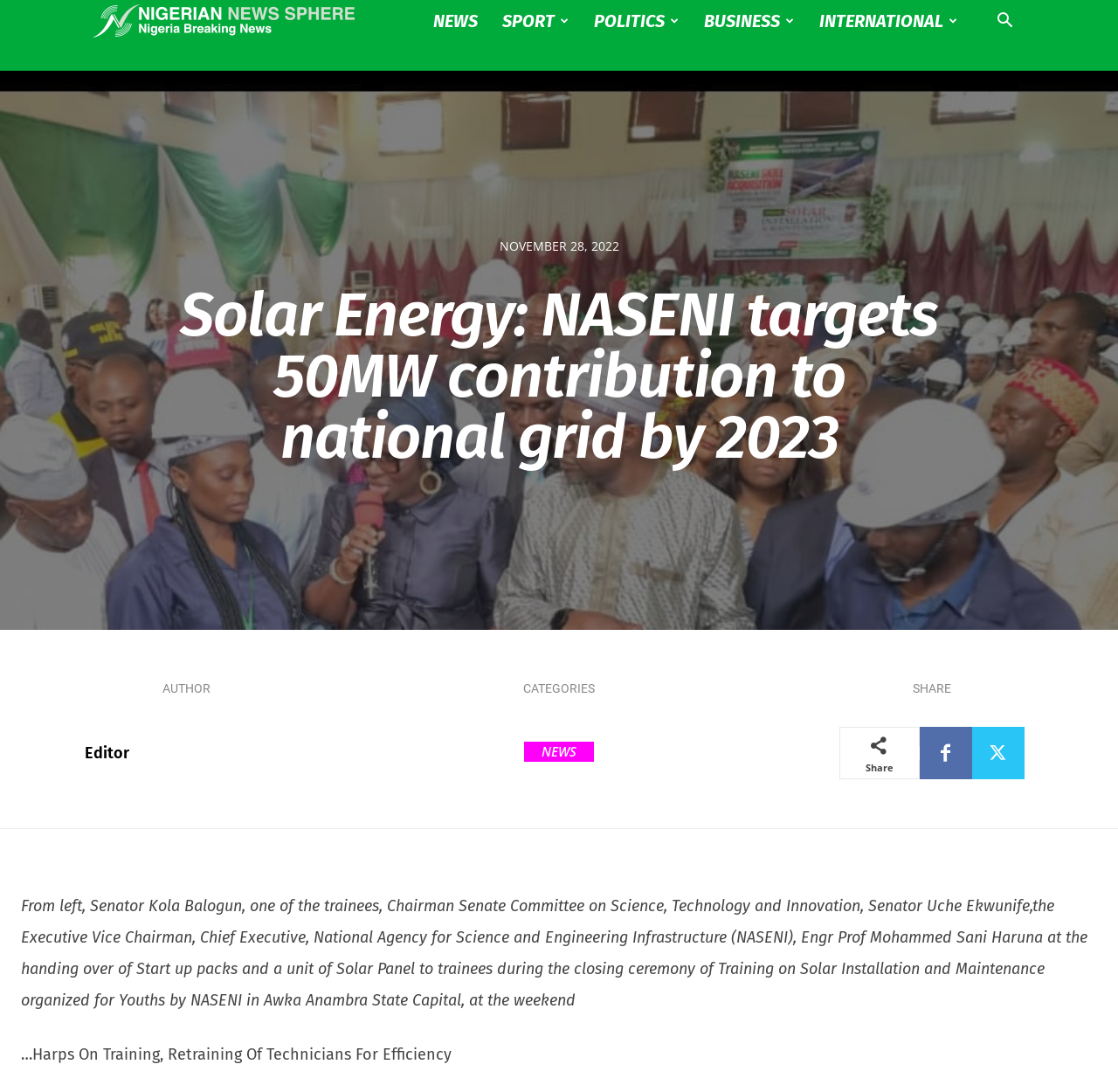Locate the UI element described by Design in the provided webpage screenshot. Return the bounding box coordinates in the format (top-left x, top-left y, bottom-right x, bottom-right y), ensuring all values are between 0 and 1.

None